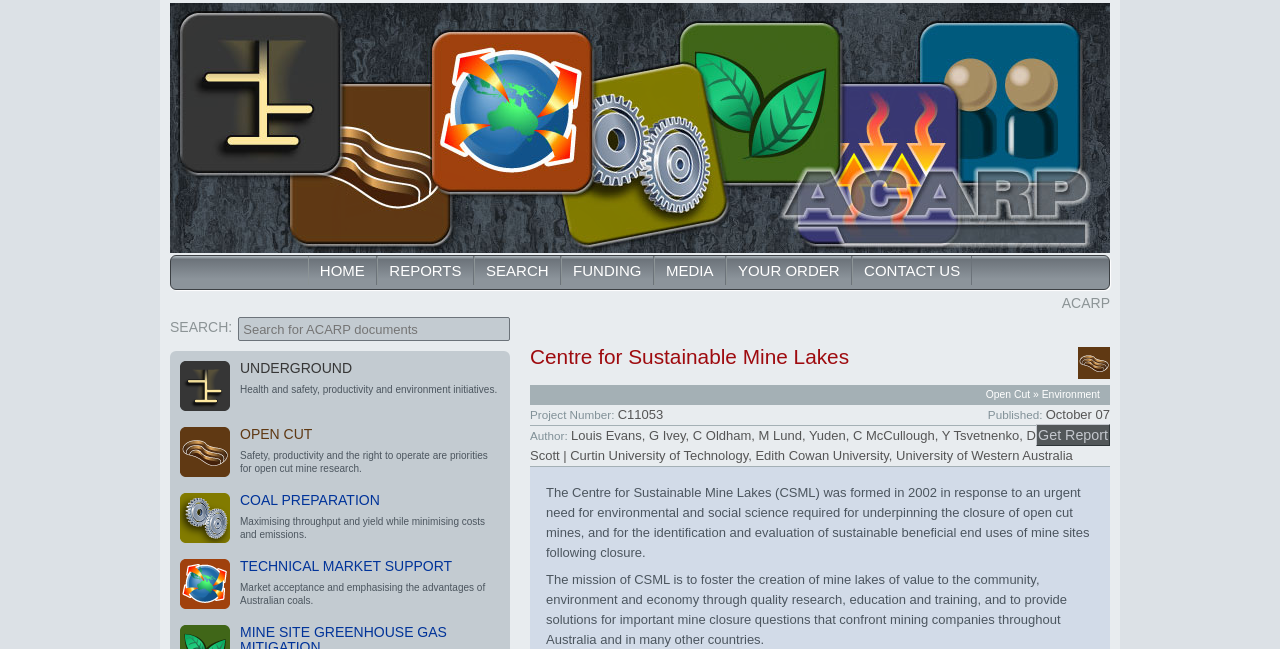Refer to the element description name="mod_SearchBox$searchinput" placeholder="Search for ACARP documents" and identify the corresponding bounding box in the screenshot. Format the coordinates as (top-left x, top-left y, bottom-right x, bottom-right y) with values in the range of 0 to 1.

[0.186, 0.488, 0.398, 0.525]